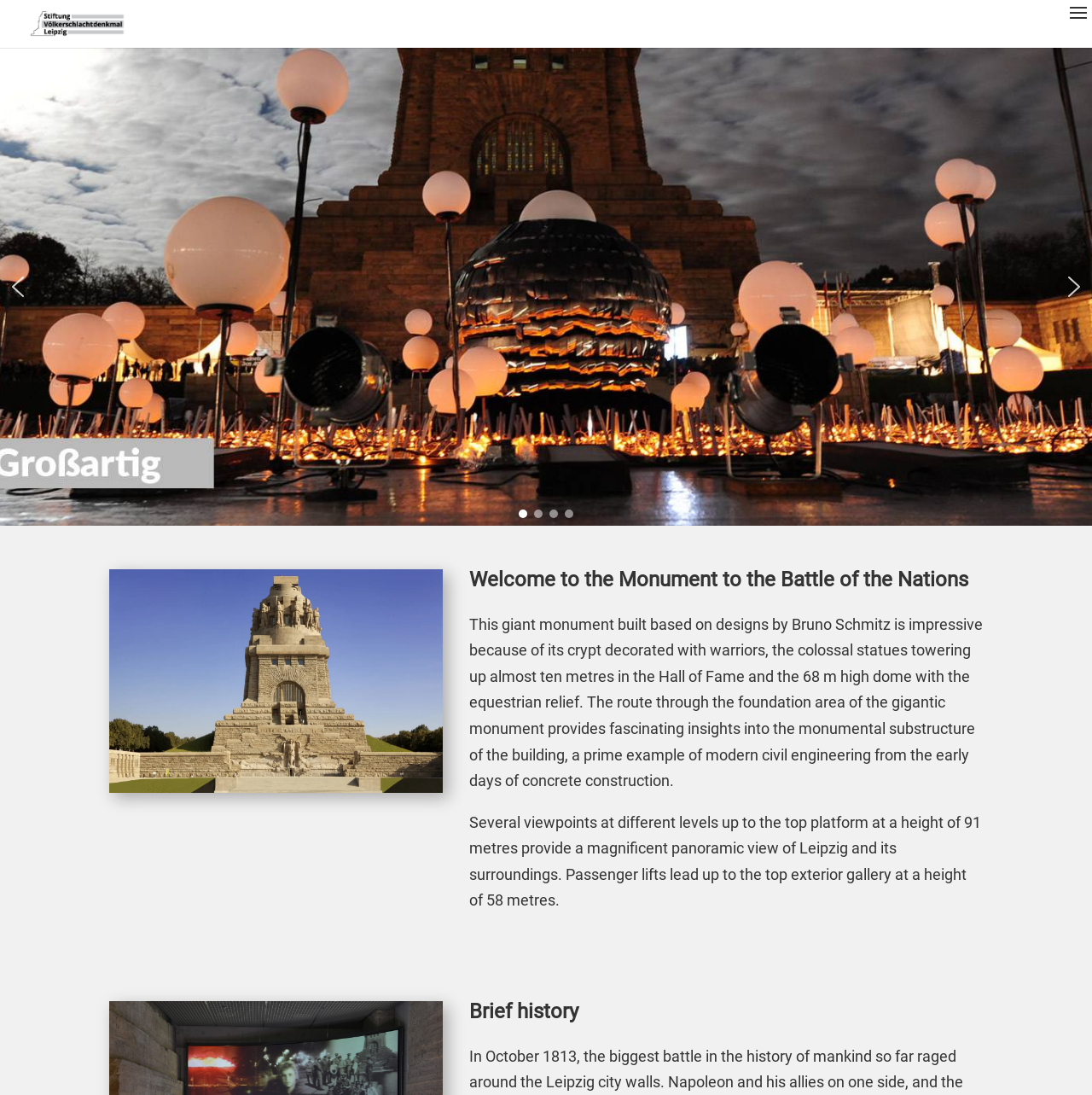Provide a single word or phrase to answer the given question: 
What is the height of the top platform?

91 metres